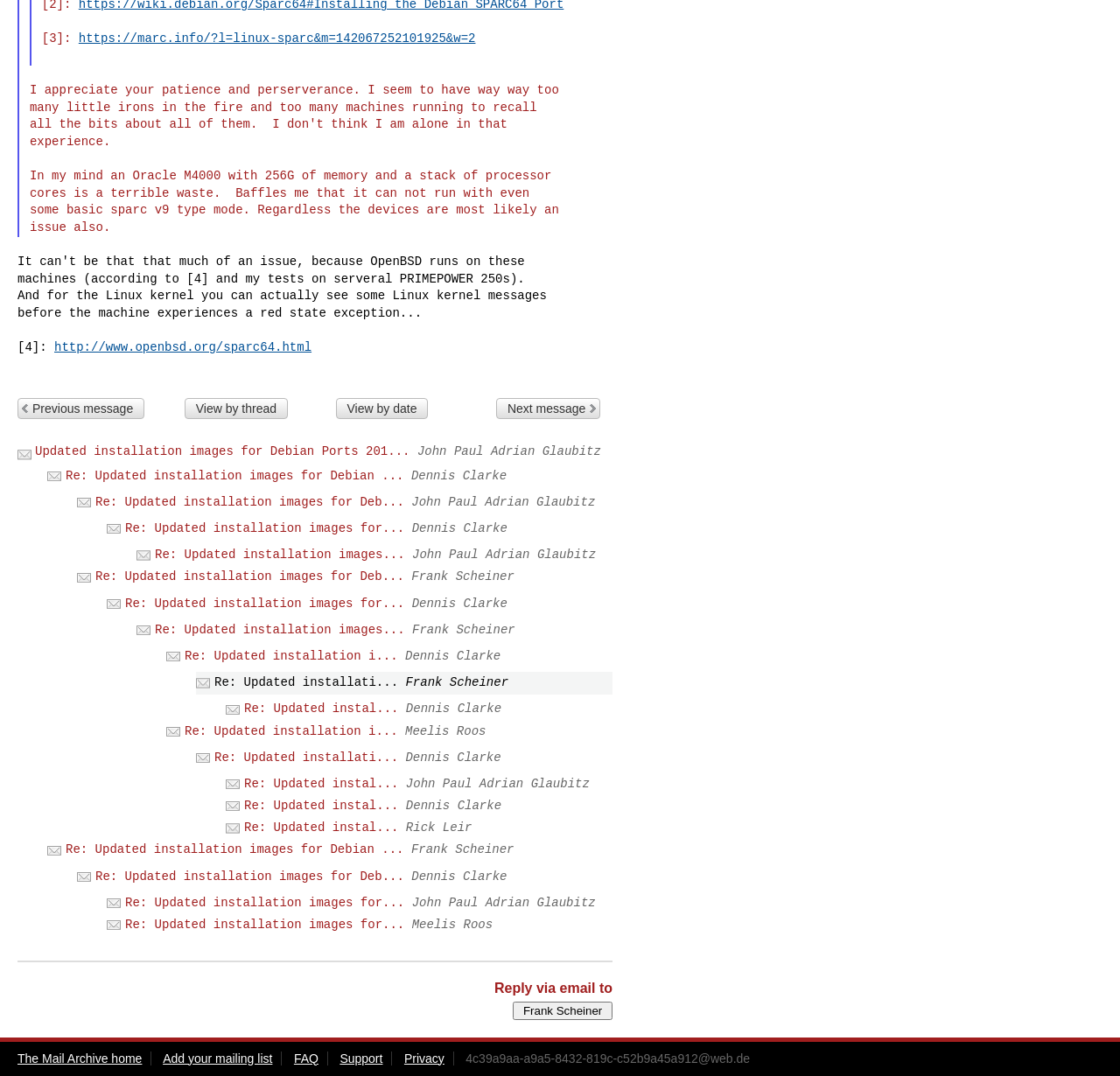Show the bounding box coordinates for the HTML element described as: "alt="Ms I-Hua & The Boy"".

None